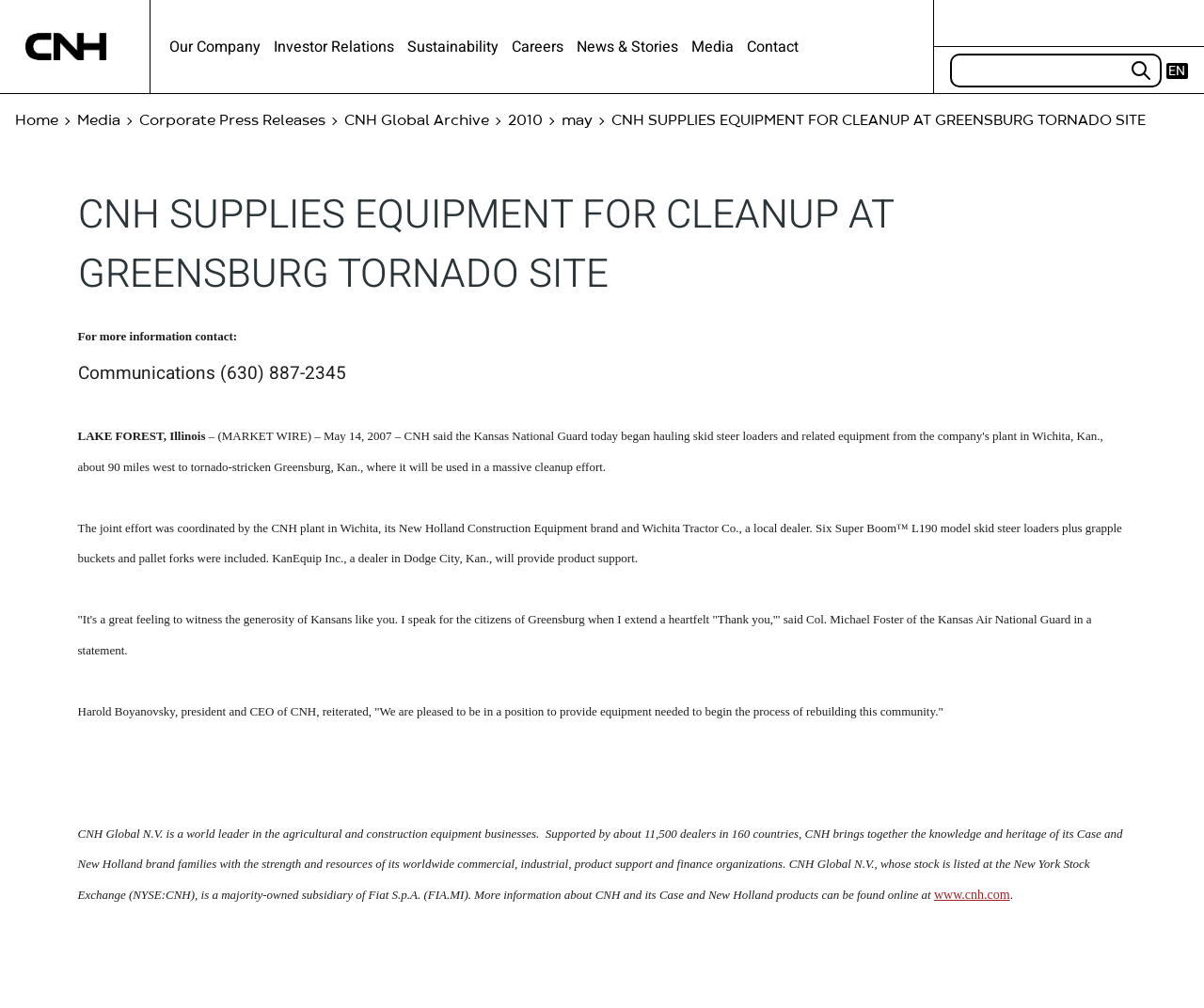Specify the bounding box coordinates of the element's area that should be clicked to execute the given instruction: "Click the 'EN' link". The coordinates should be four float numbers between 0 and 1, i.e., [left, top, right, bottom].

[0.968, 0.062, 0.986, 0.078]